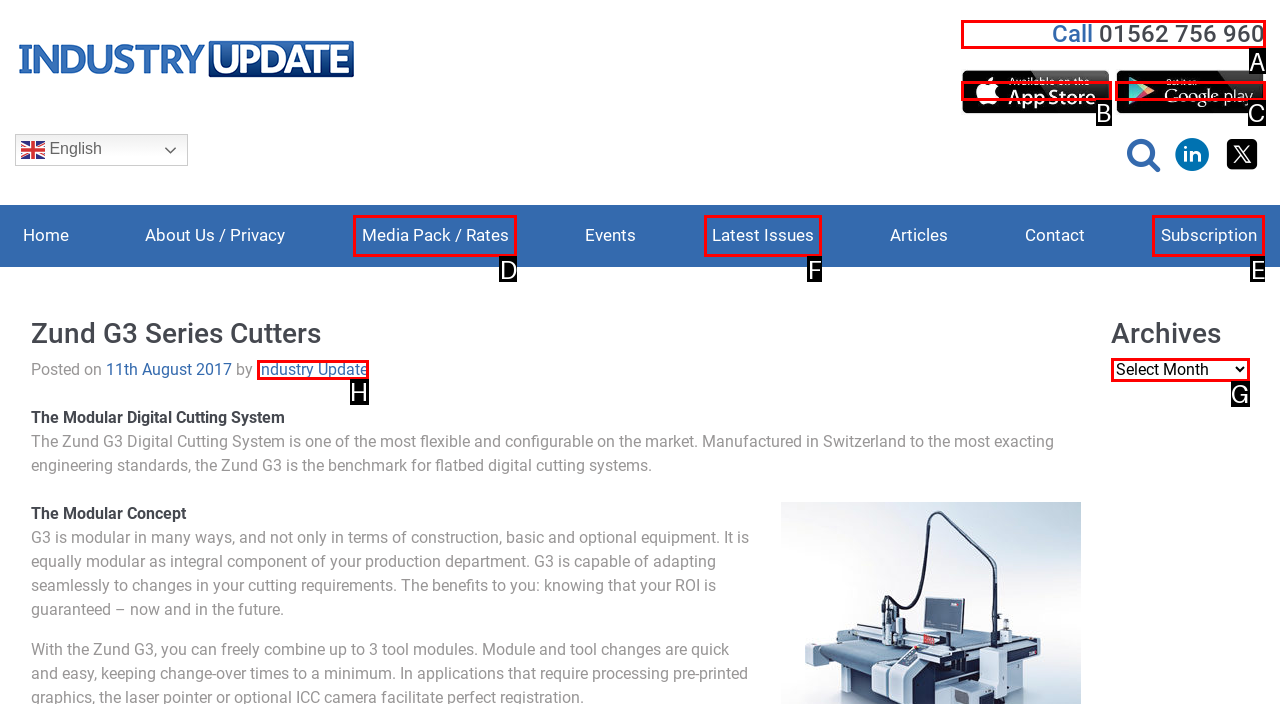Specify which UI element should be clicked to accomplish the task: Read the latest issues. Answer with the letter of the correct choice.

F